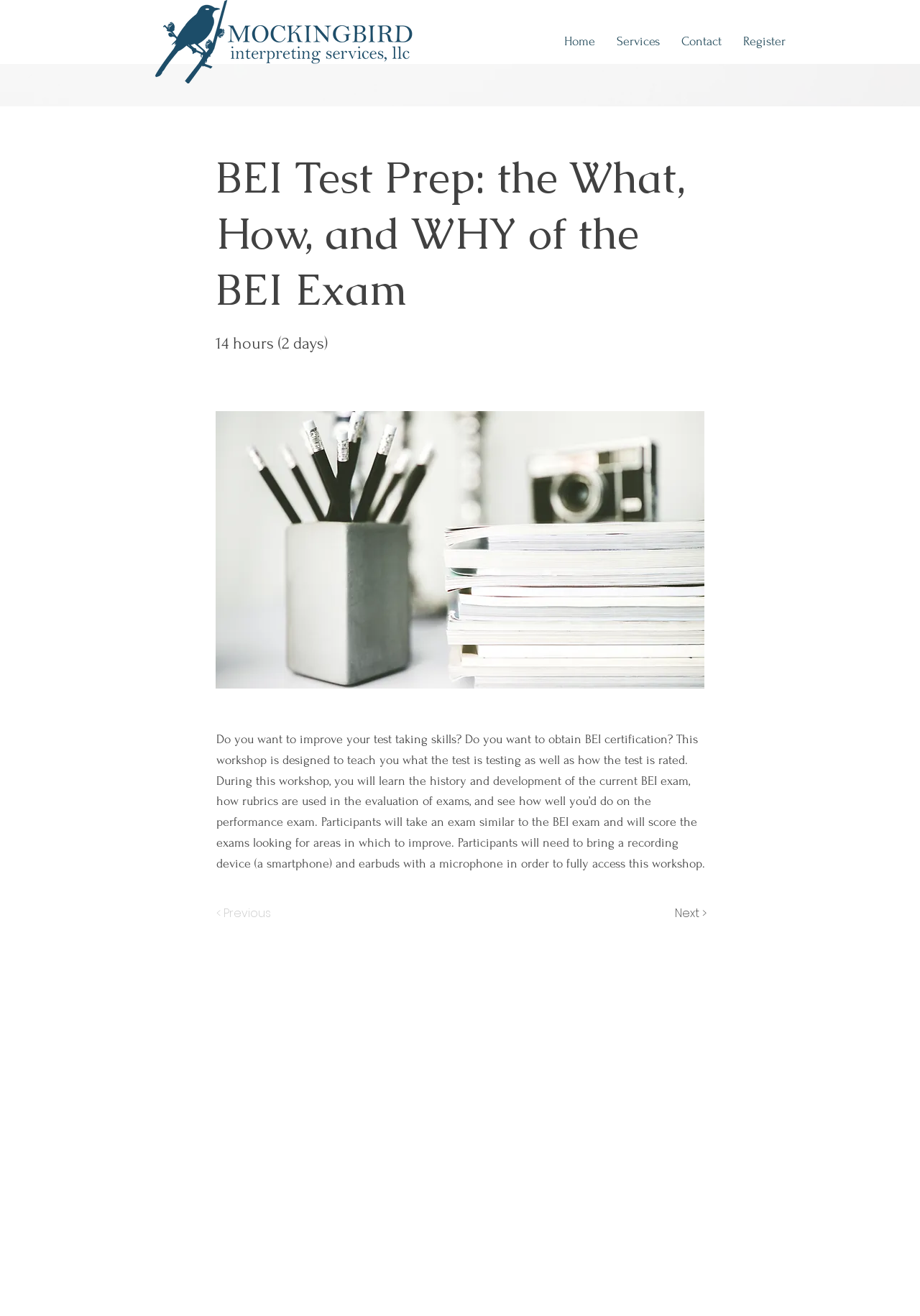Using the webpage screenshot, locate the HTML element that fits the following description and provide its bounding box: "Next >".

[0.235, 0.684, 0.299, 0.705]